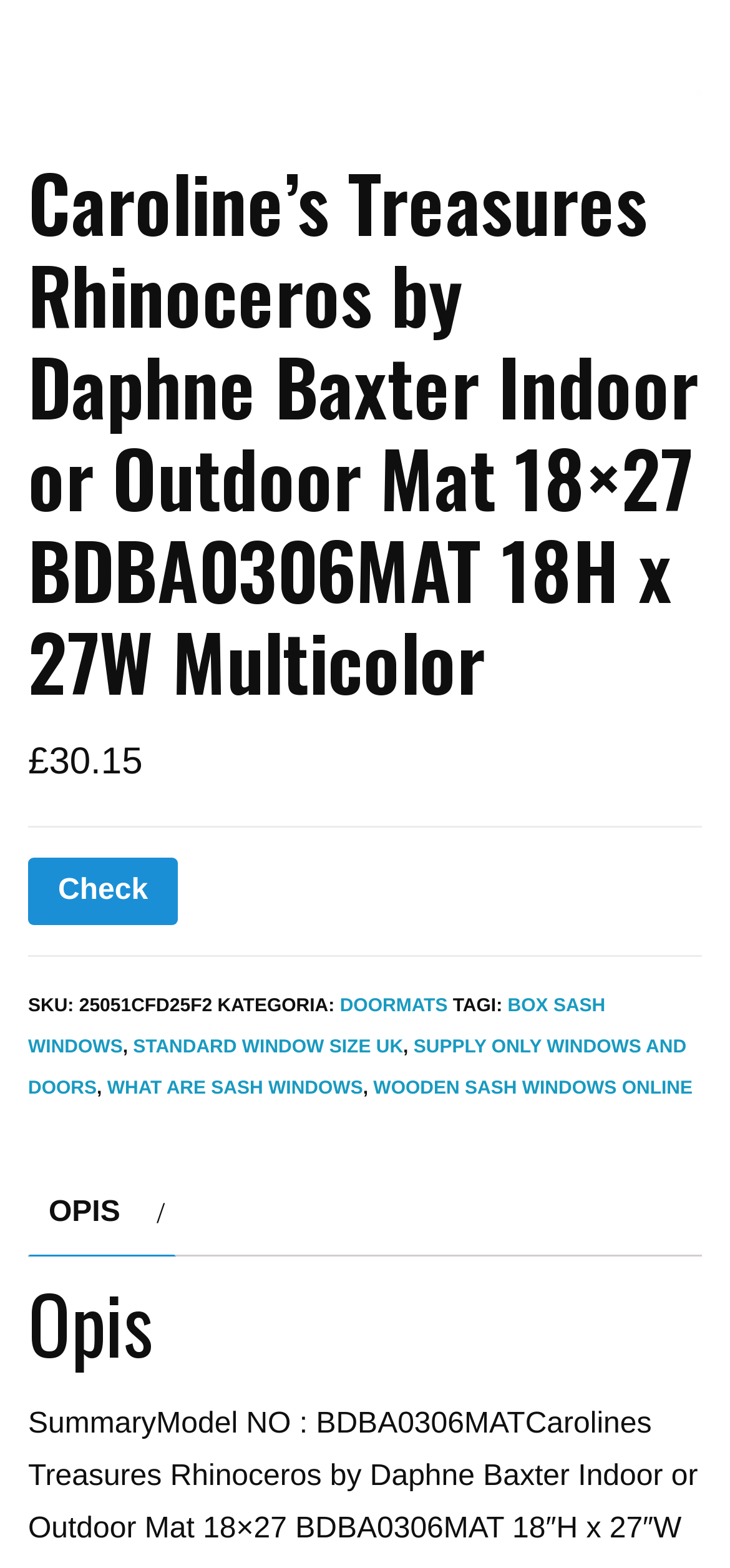What is the product SKU?
Please answer the question with a single word or phrase, referencing the image.

25051CFD25F2